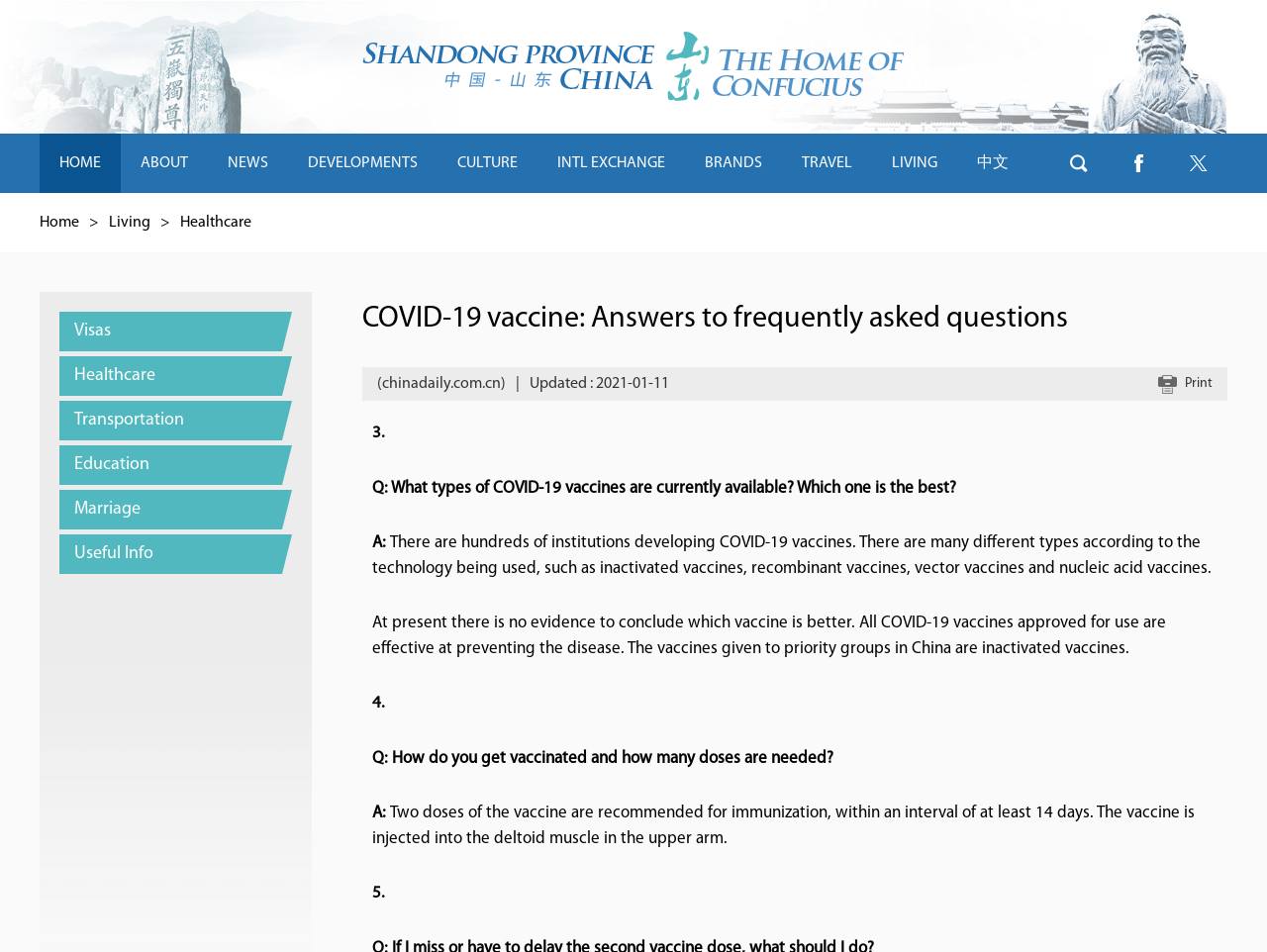Find the bounding box coordinates for the element that must be clicked to complete the instruction: "Print the page". The coordinates should be four float numbers between 0 and 1, indicated as [left, top, right, bottom].

[0.914, 0.386, 0.957, 0.421]